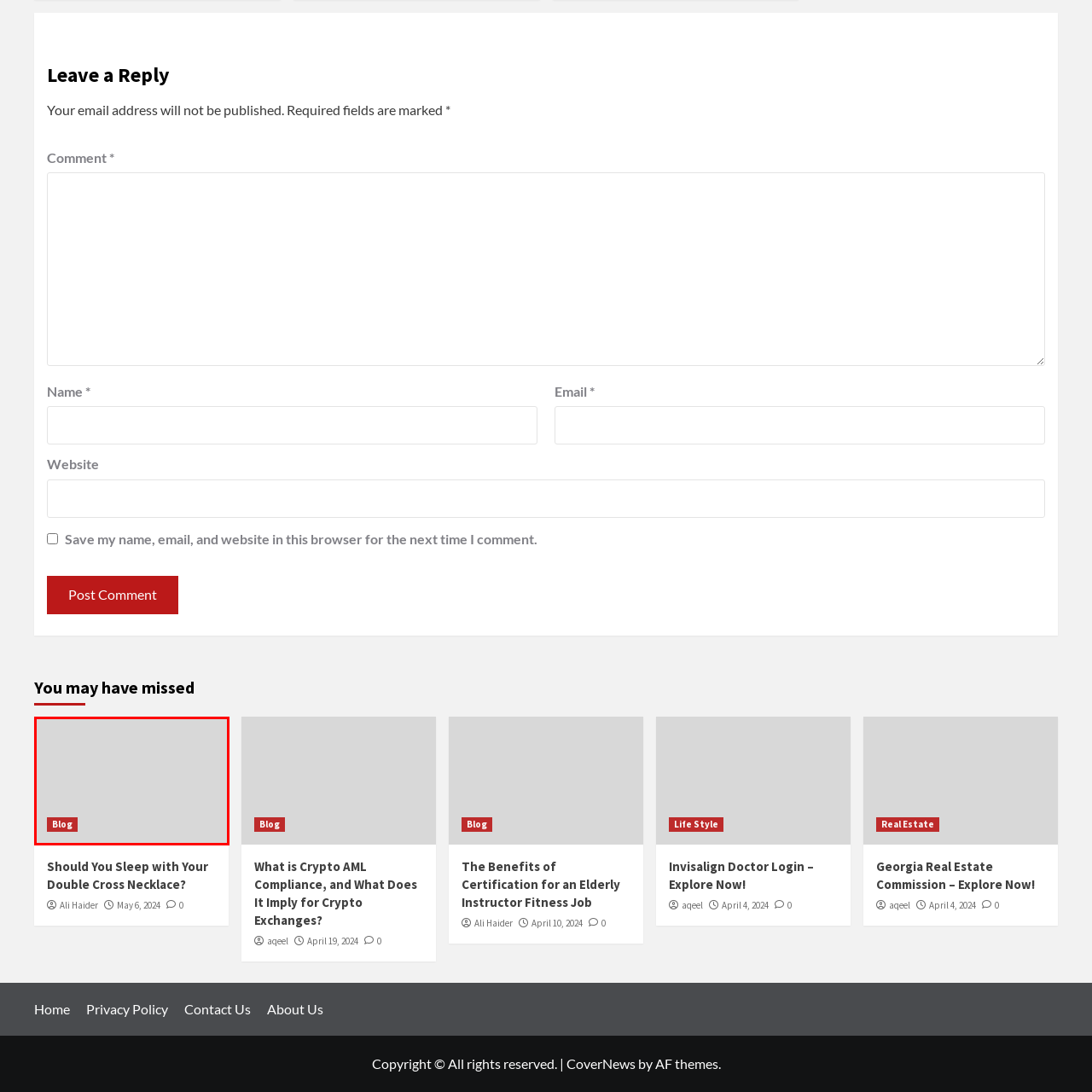What is the purpose of the 'Blog' link?  
Carefully review the image highlighted by the red outline and respond with a comprehensive answer based on the image's content.

The caption suggests that the 'Blog' link invites users to explore blog content, possibly related to topics discussed on the website, which implies that the purpose of the 'Blog' link is to provide access to further information or articles of interest.